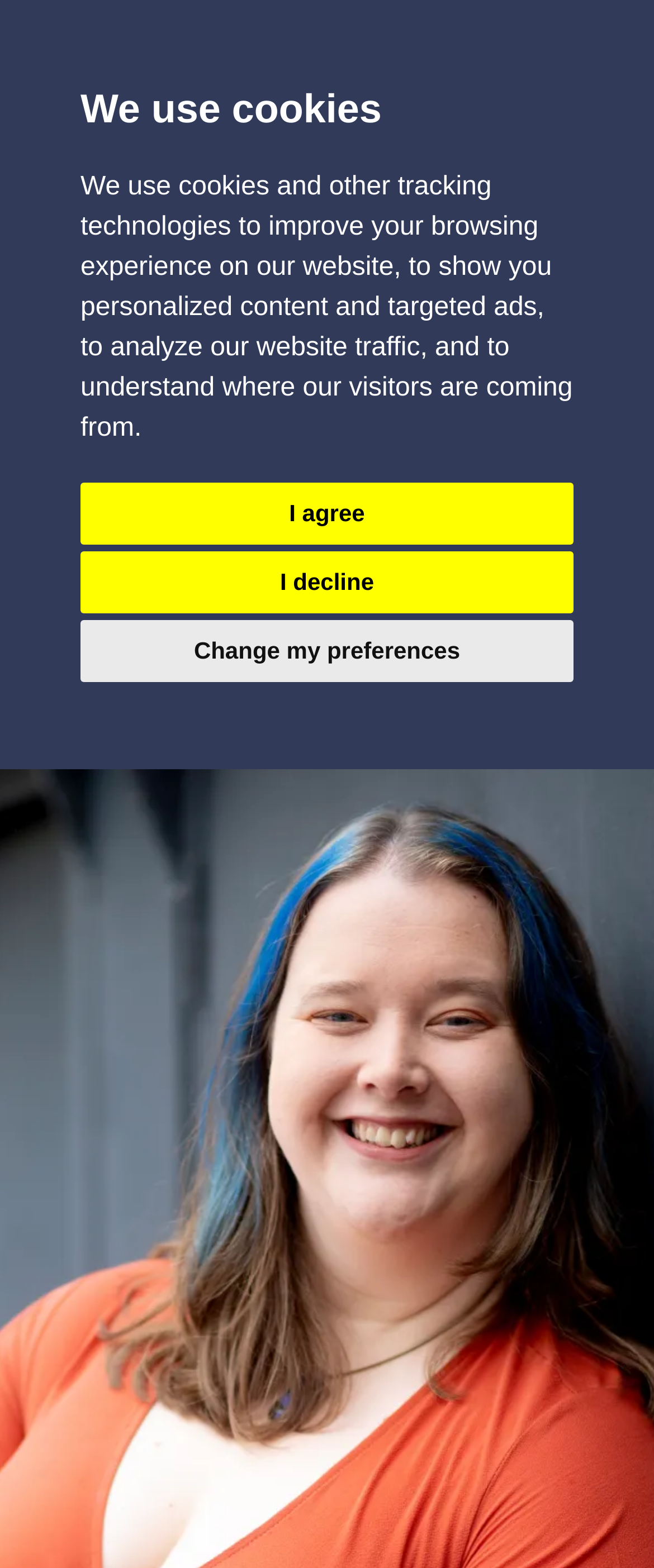Give a concise answer using one word or a phrase to the following question:
How many buttons are in the cookie dialog?

3